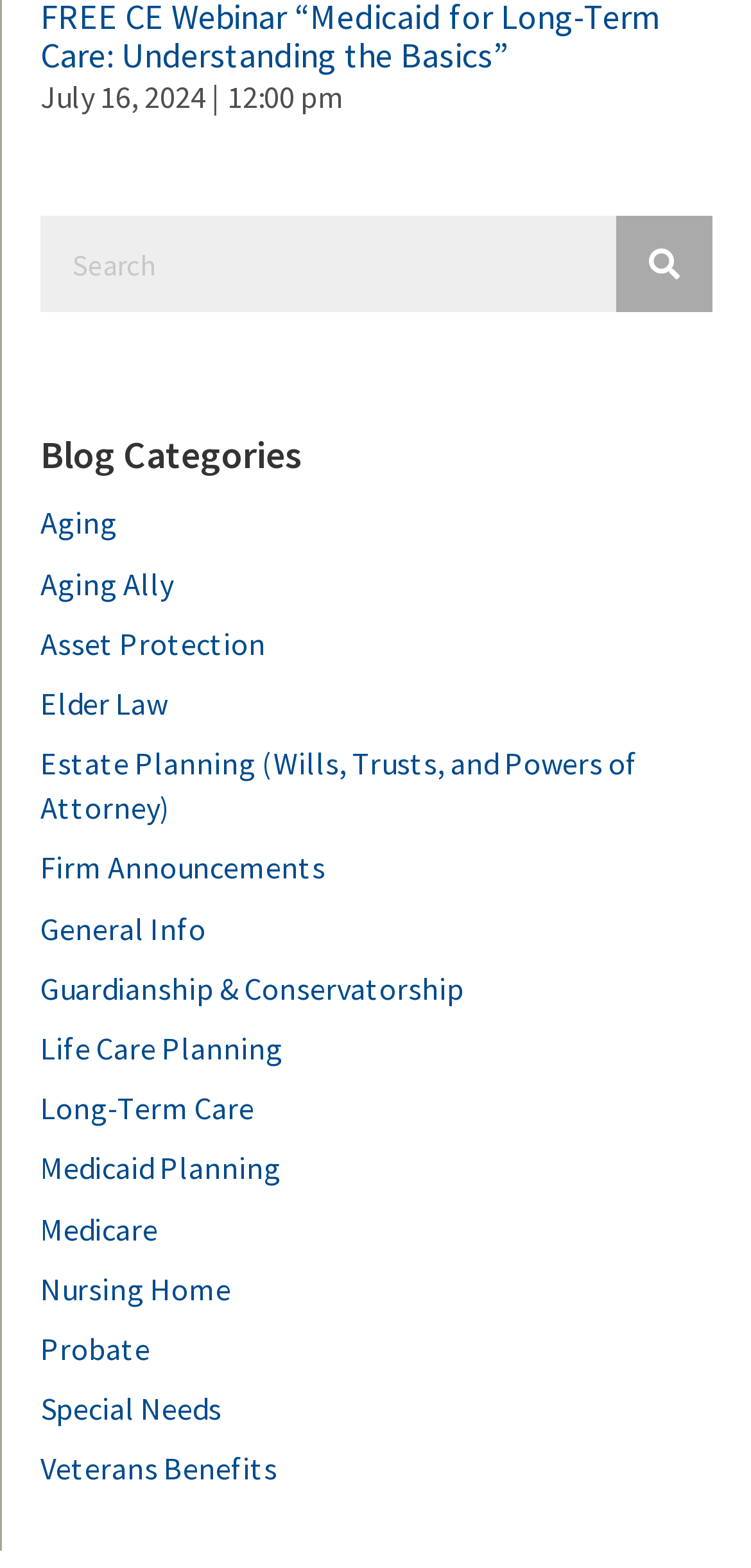Specify the bounding box coordinates of the element's region that should be clicked to achieve the following instruction: "Learn about Medicaid Planning". The bounding box coordinates consist of four float numbers between 0 and 1, in the format [left, top, right, bottom].

[0.054, 0.733, 0.374, 0.757]